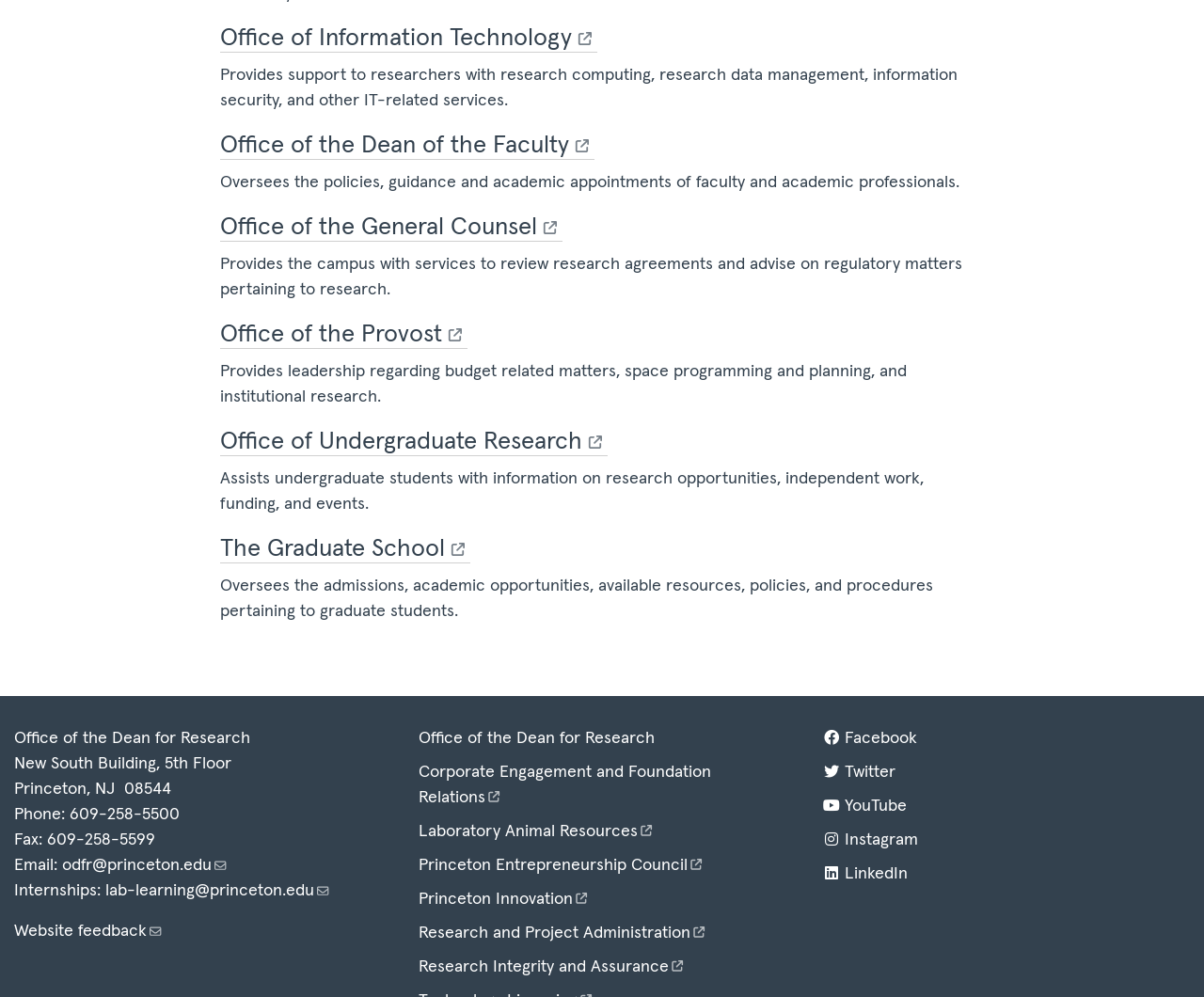What is the name of the office that provides support to researchers?
Look at the image and answer the question using a single word or phrase.

Office of Information Technology